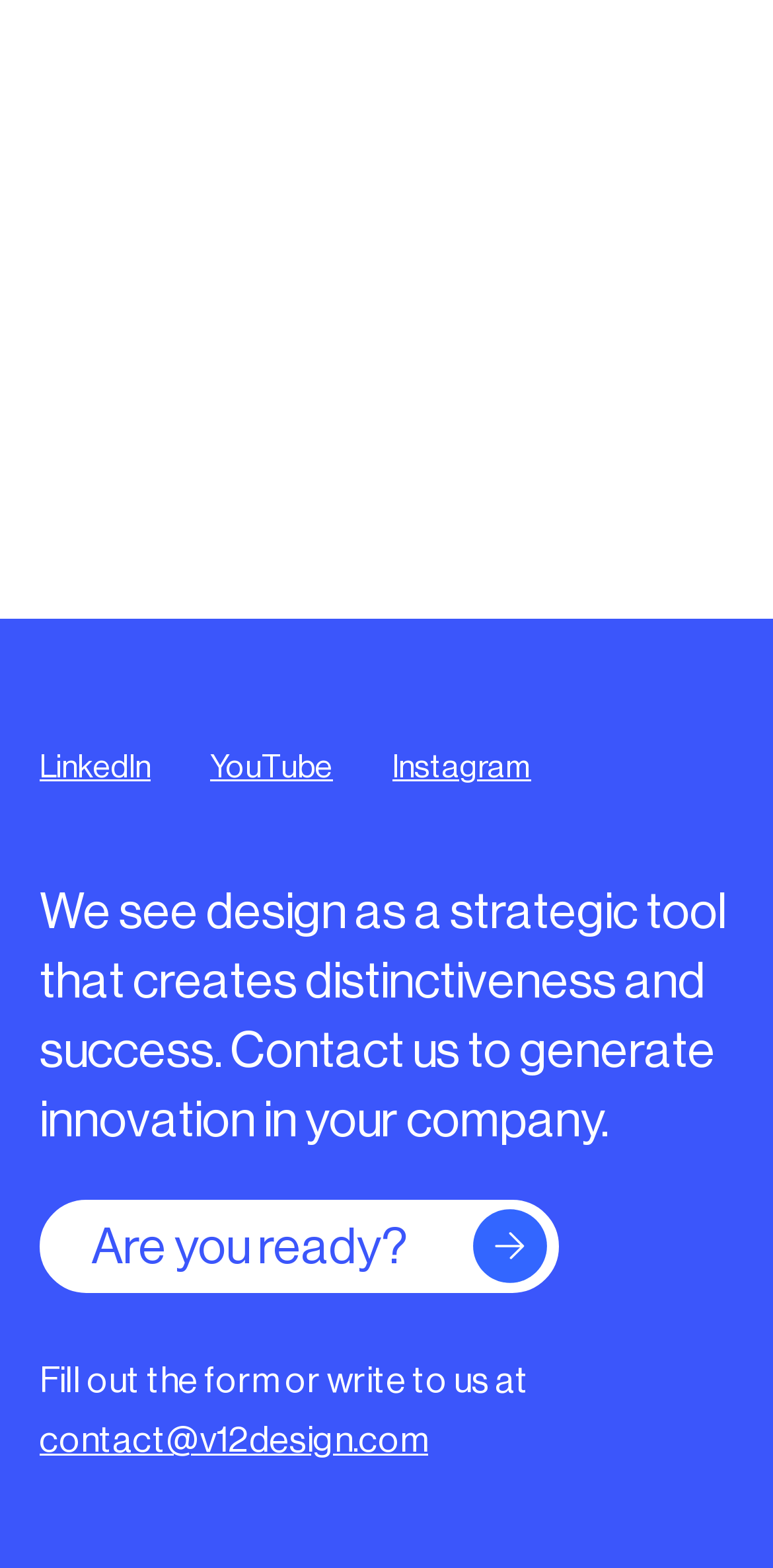Respond with a single word or phrase for the following question: 
What is the purpose of design according to the company?

creates distinctiveness and success